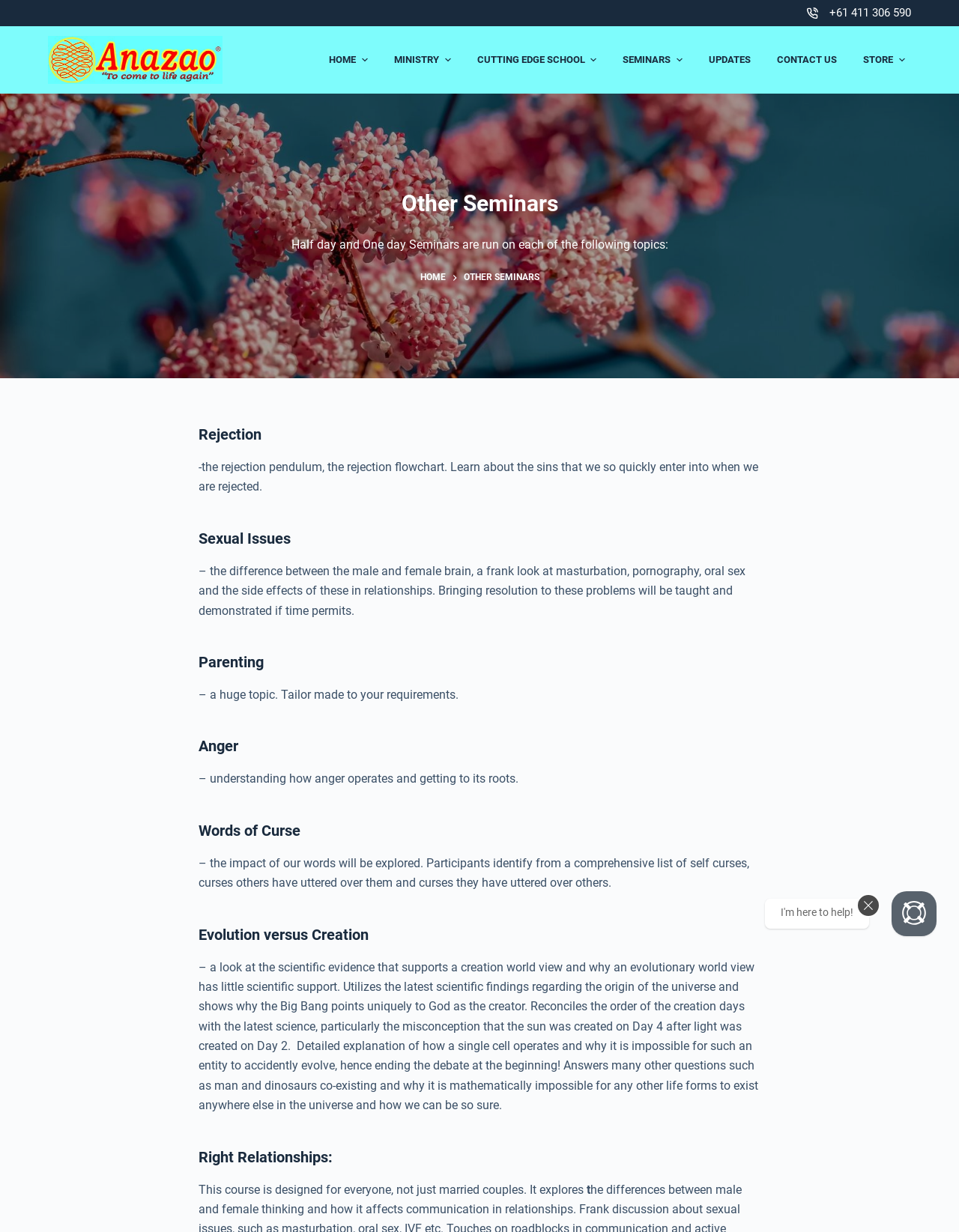Describe the webpage meticulously, covering all significant aspects.

The webpage appears to be a seminar listing page for Anazao, with a focus on various topics such as Rejection, Sexual Issues, Parenting, Anger, Words of Curse, Evolution versus Creation, and Right Relationships. 

At the top left of the page, there is a link to skip to the content, followed by an image and a phone number link. The Anazao logo is situated on the top left, with a navigation menu bar below it, containing menu items such as HOME, MINISTRY, CUTTING EDGE SCHOOL, SEMINARS, UPDATES, CONTACT US, and STORE. Each menu item has an accompanying image.

Below the navigation menu, there is a large header section with the title "Other Seminars" and a brief description "Half day and One day Seminars are run on each of the following topics:". 

The main content of the page is divided into sections, each with a heading and a brief description of the seminar topic. The sections are arranged vertically, with the headings "Rejection", "Sexual Issues", "Parenting", "Anger", "Words of Curse", "Evolution versus Creation", and "Right Relationships" in sequence. Each section has a brief description of the seminar topic, with some sections having more detailed information than others.

At the bottom right of the page, there are two buttons, "Newsletter" and "Close", with the "Close" button having an accompanying image.